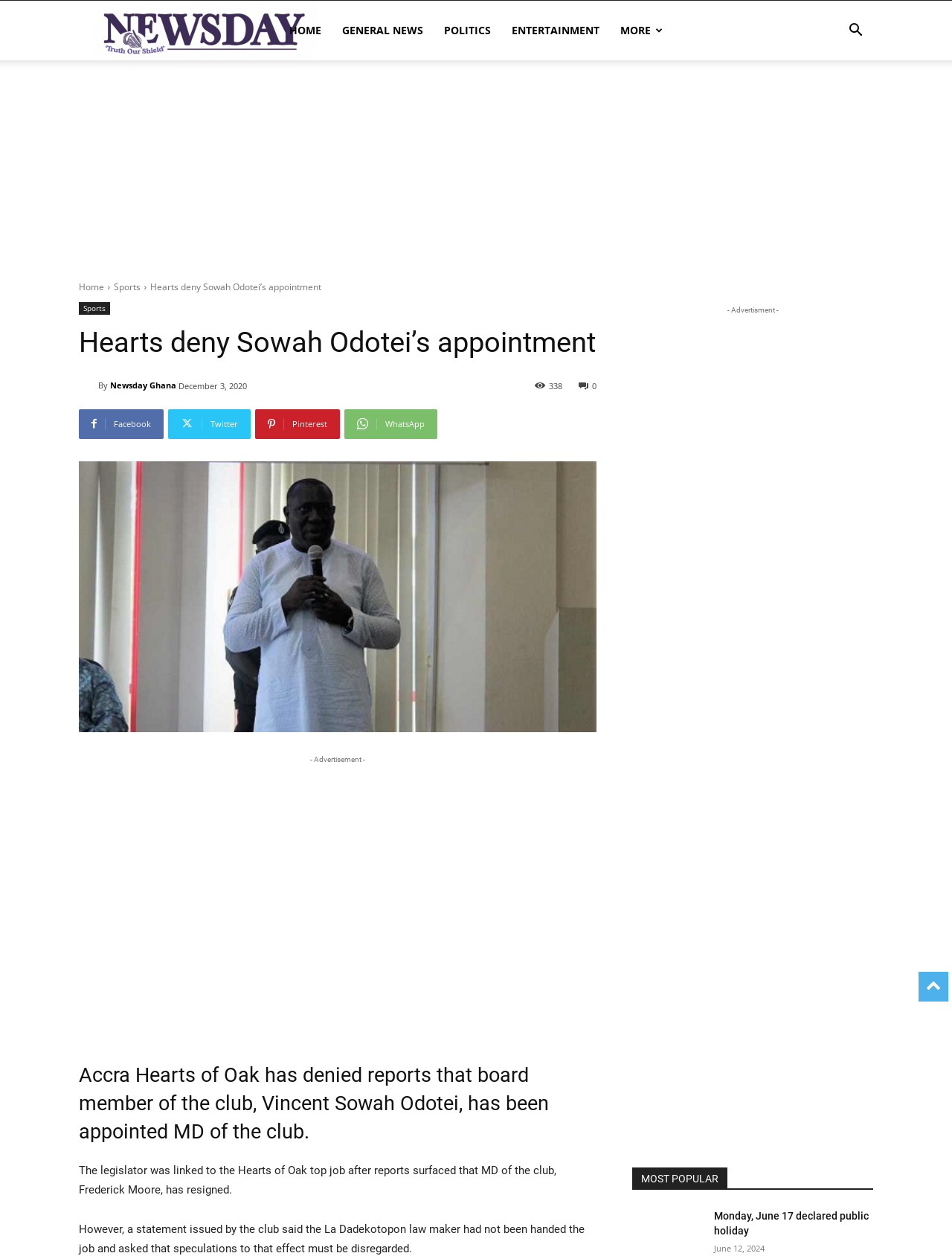Extract the heading text from the webpage.

Hearts deny Sowah Odotei’s appointment